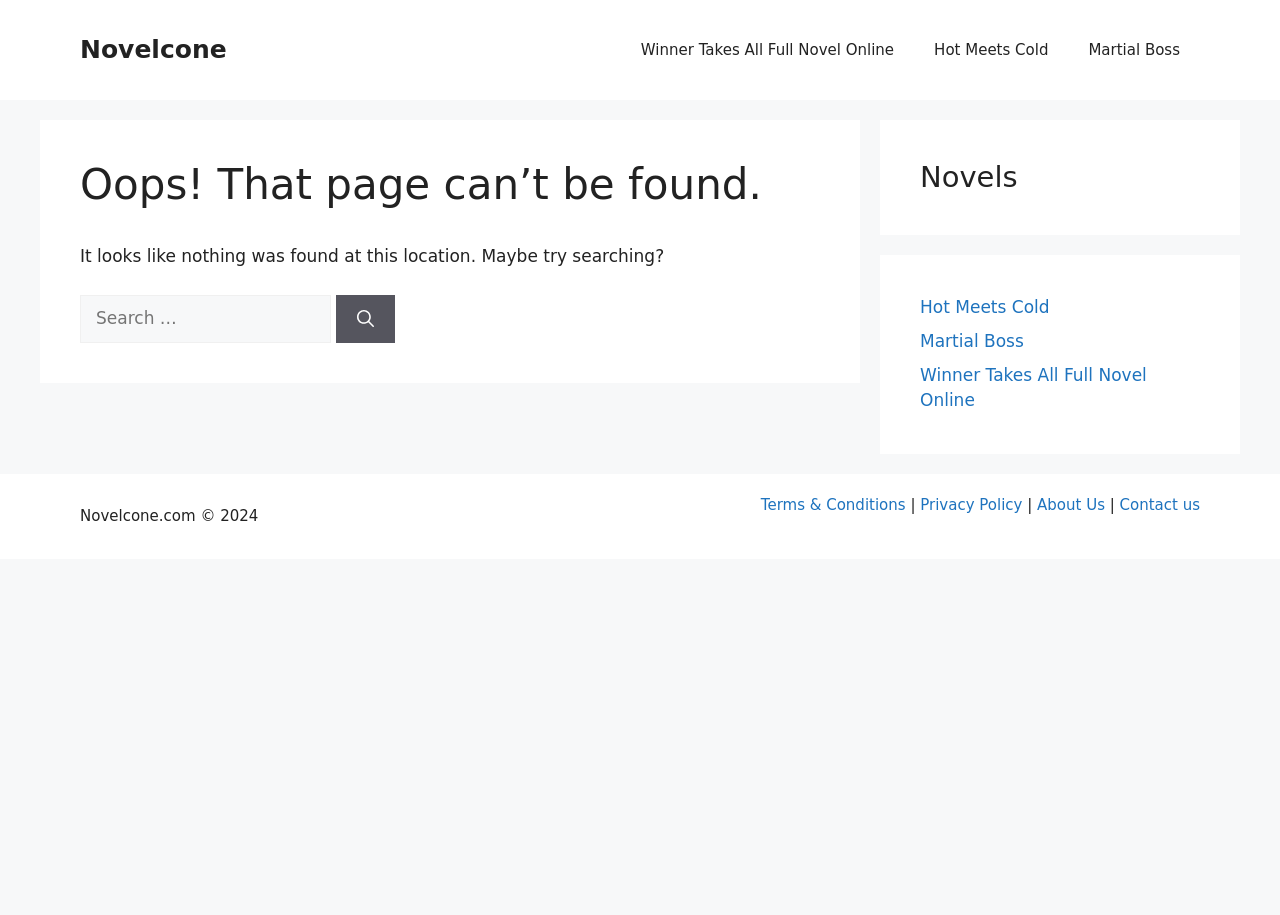Please provide the bounding box coordinates for the element that needs to be clicked to perform the instruction: "Search for a novel". The coordinates must consist of four float numbers between 0 and 1, formatted as [left, top, right, bottom].

[0.062, 0.323, 0.259, 0.375]